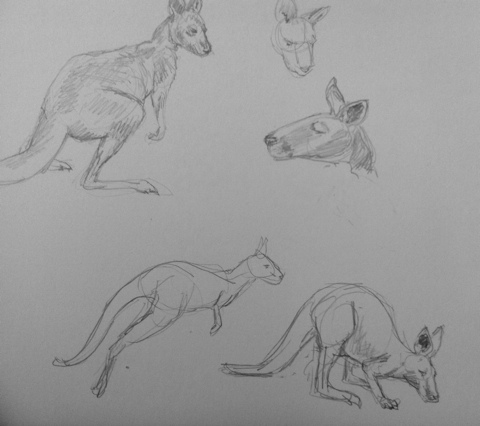Craft a detailed explanation of the image.

This image showcases a series of sketches centered around kangaroos, illustrating the artist's exploration and practice of drawing this iconic Australian animal. The sketches are rendered in pencil, featuring various poses and perspectives: 

- In the upper left, a standing kangaroo is depicted with its front legs slightly raised, showcasing dynamic posture and movement.
- Above it, two smaller heads capture different angles of the kangaroo’s face, allowing a glimpse into the animal's distinctive features.
- The lower section features more detailed studies of kangaroos in motion, including one sketch that highlights the kangaroo in a crouched position, emphasizing the anatomical structure and movement.

These sketches reflect the artist's thoughtful consideration of form and perspective, accompanied by a narrative about the challenge of capturing the essence of kangaroos as suggested by friends for practice. The overall composition serves as both a study and an artistic interpretation of these fascinating creatures.